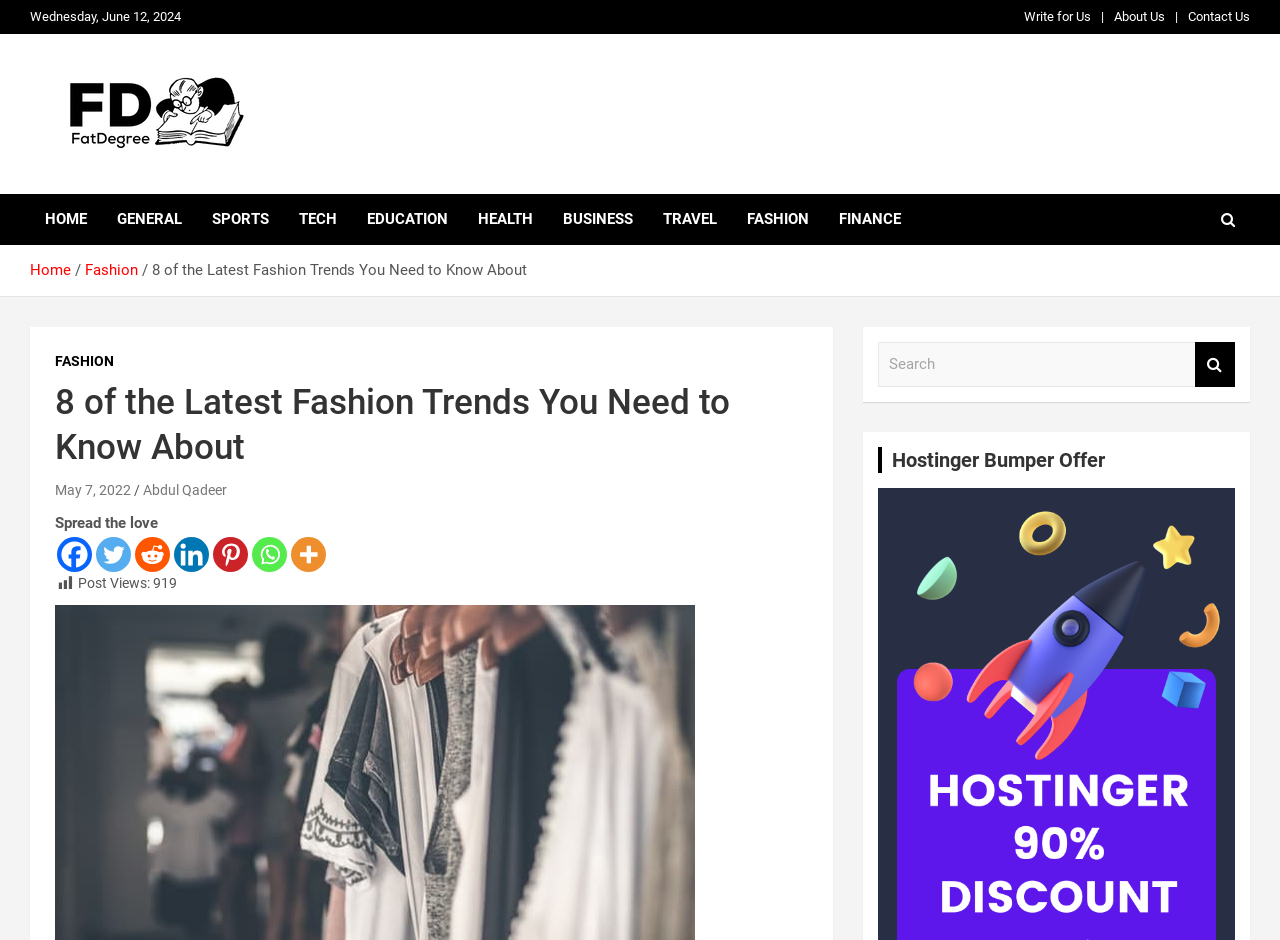Please find and report the bounding box coordinates of the element to click in order to perform the following action: "Click on the 'Write for Us' link". The coordinates should be expressed as four float numbers between 0 and 1, in the format [left, top, right, bottom].

[0.8, 0.009, 0.852, 0.028]